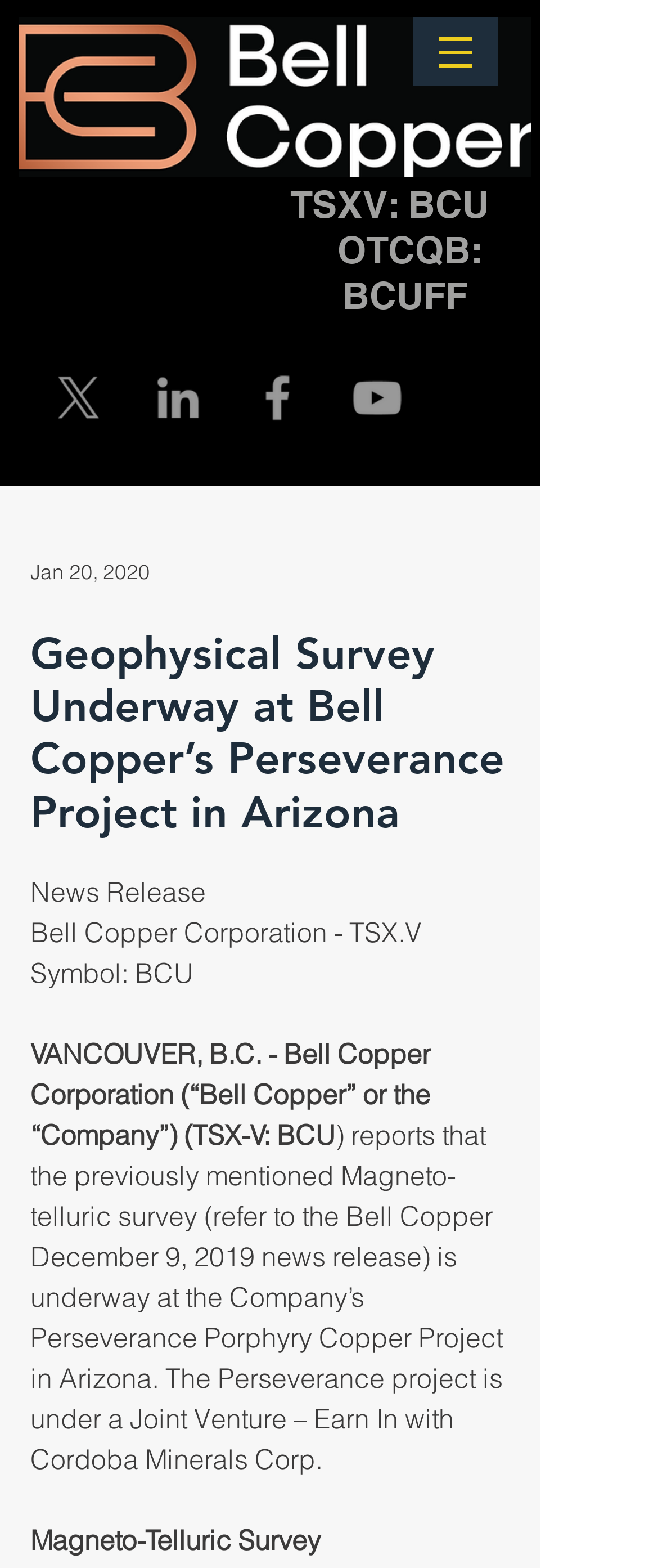Determine the main heading text of the webpage.

Geophysical Survey Underway at Bell Copper’s Perseverance Project in Arizona